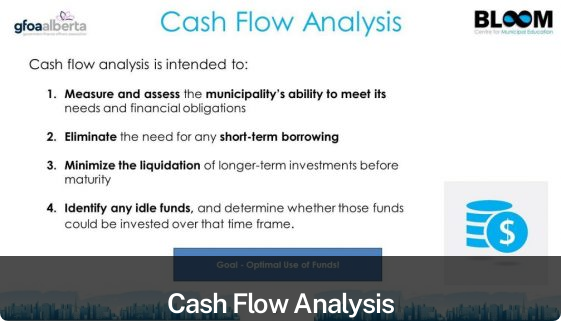Detail the scene shown in the image extensively.

The image titled "Cash Flow Analysis" is presented with a clean and professional layout, visually emphasizing its content designed for municipal financial management. At the top, the heading "Cash Flow Analysis" is prominently displayed, indicating the focus of the slide. Below the heading, there is a brief introduction that outlines the purpose of cash flow analysis, which includes four main objectives:

1. **Measure and assess the municipality's ability to meet its needs and financial obligations.**
2. **Eliminate the need for any short-term borrowing.**
3. **Minimize the liquidation of longer-term investments before maturity.**
4. **Identify any idle funds and determine whether those funds could be invested over a given timeframe.**

Additionally, the bottom of the image features a visual icon representing financial resources—specifically, a stack of coins next to the phrase "Goal - Optimal Use of Funds!" This visual element reinforces the importance of effective cash flow management for maximizing municipal resources. The overall design integrates branding from Bloom, the Centre for Municipal Education, and highlights the essential aspects of cash flow analysis in a clear and visually appealing manner.